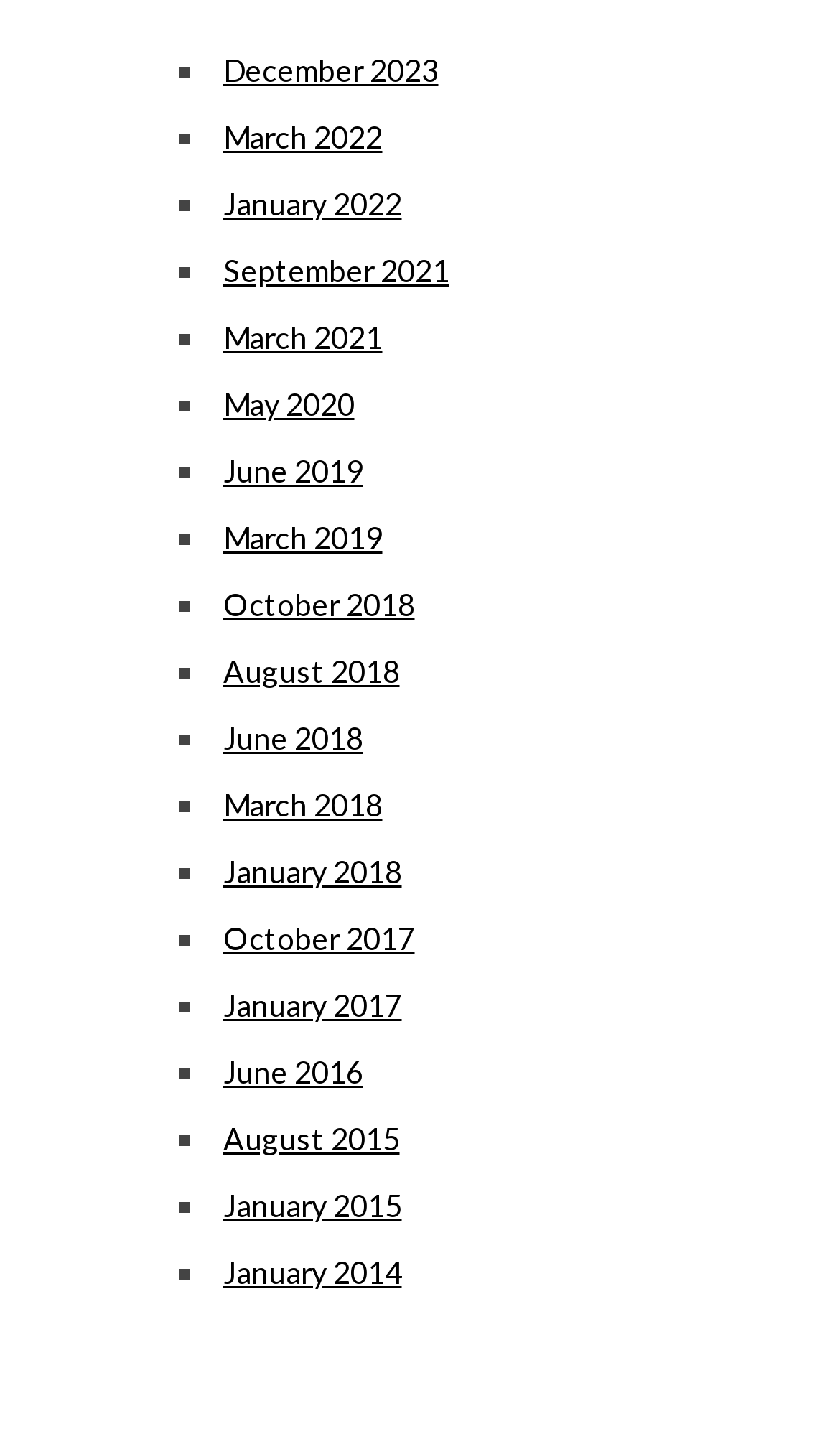Determine the bounding box coordinates for the element that should be clicked to follow this instruction: "View March 2022". The coordinates should be given as four float numbers between 0 and 1, in the format [left, top, right, bottom].

[0.265, 0.082, 0.455, 0.107]